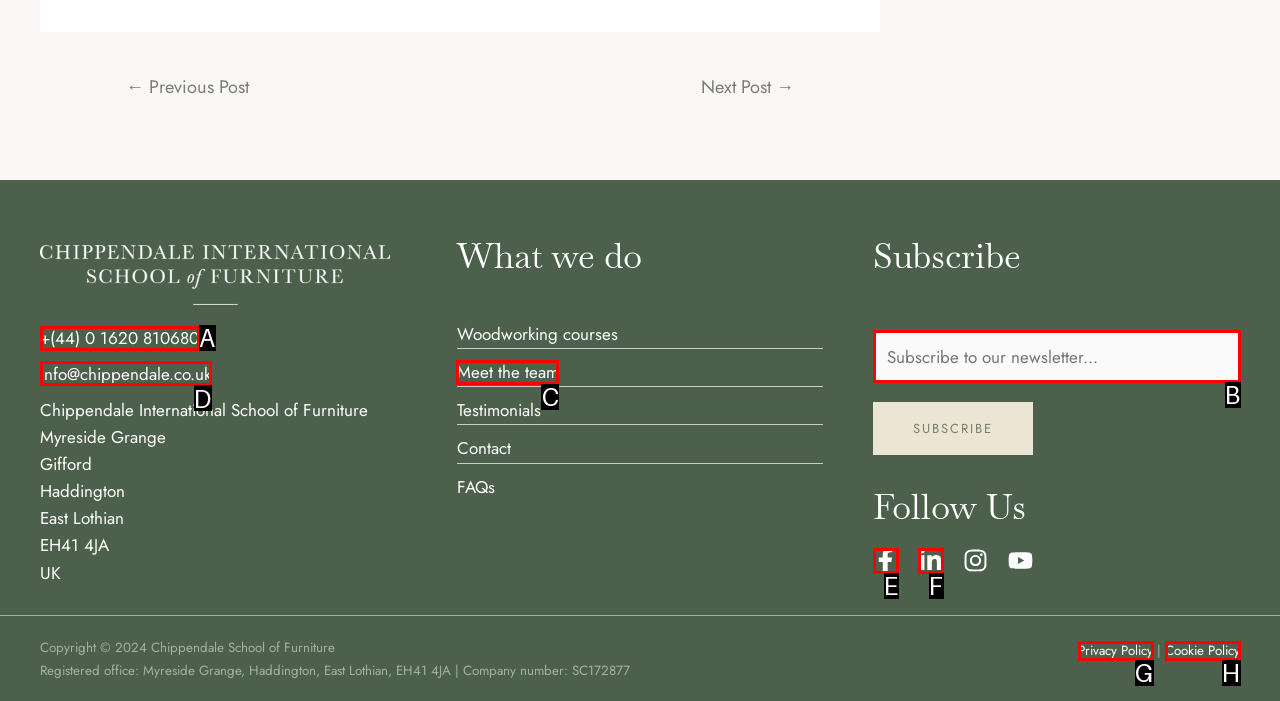Choose the letter that best represents the description: +(44) 0 1620 810680. Answer with the letter of the selected choice directly.

A